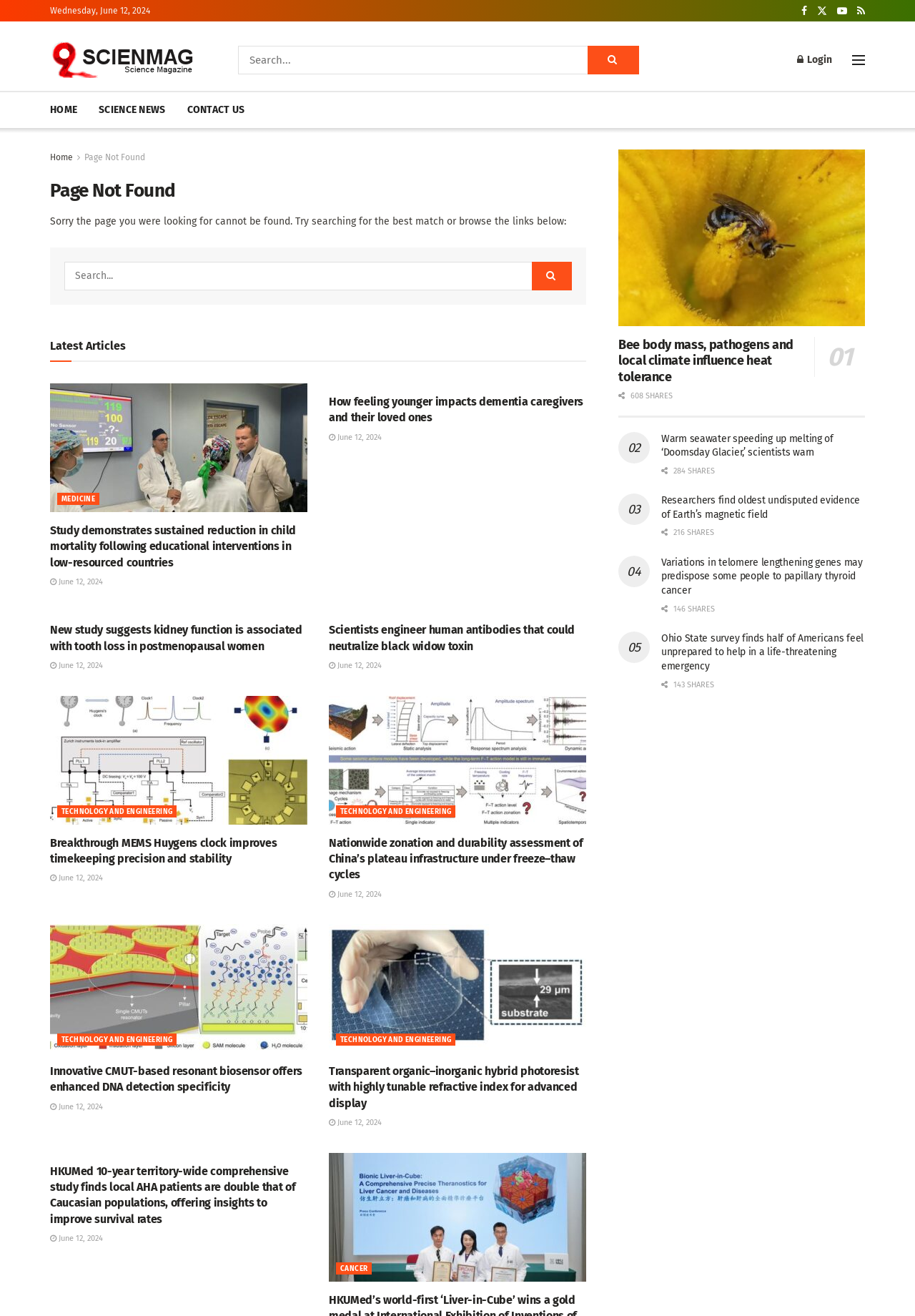Based on the element description Medicine, identify the bounding box of the UI element in the given webpage screenshot. The coordinates should be in the format (top-left x, top-left y, bottom-right x, bottom-right y) and must be between 0 and 1.

[0.062, 0.374, 0.109, 0.384]